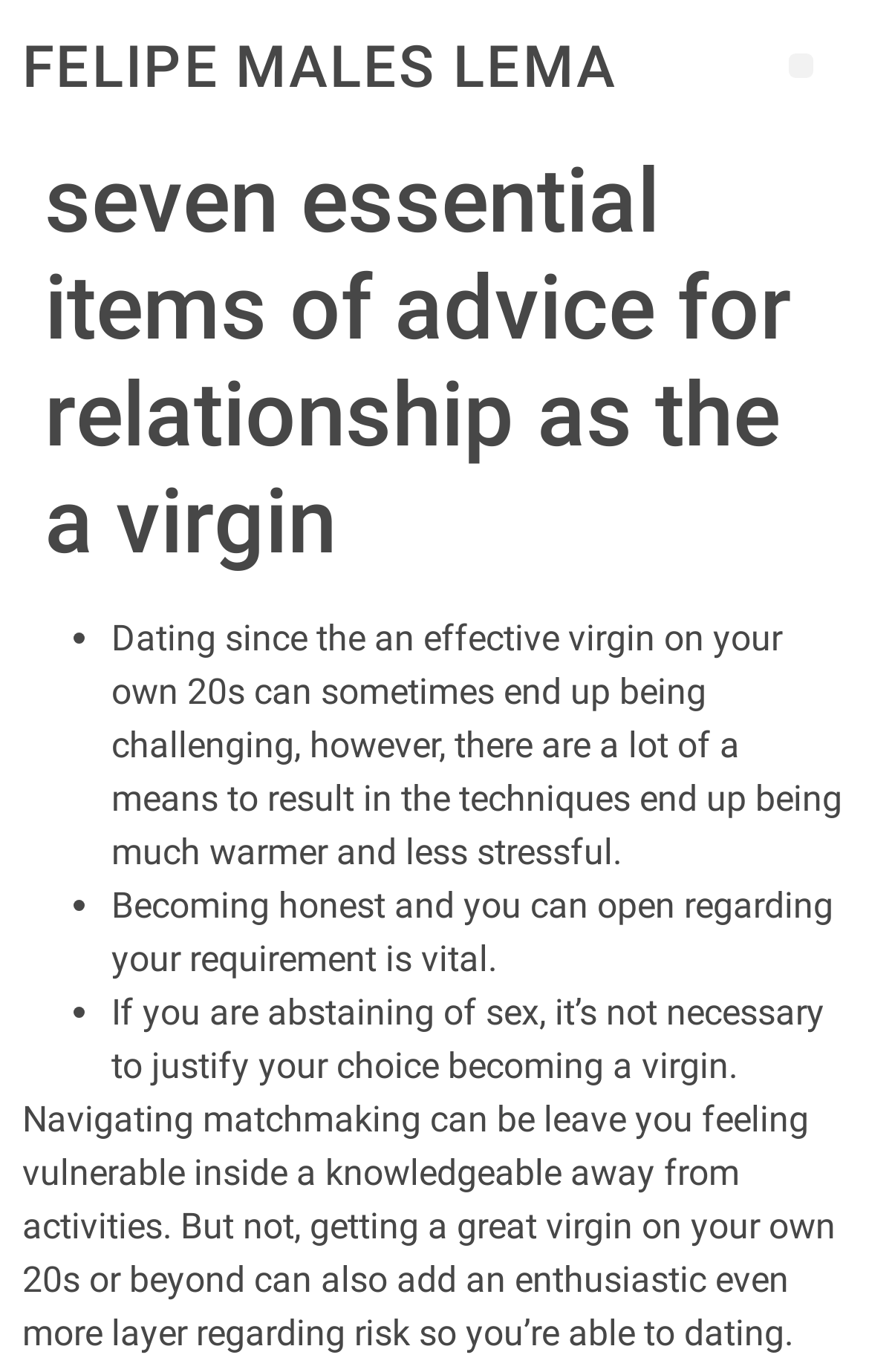Can you look at the image and give a comprehensive answer to the question:
What is the tone of the article?

The tone of the article is inferred to be helpful and supportive, as the static text elements provide advice and guidance on navigating relationships as a virgin, with a focus on being honest and open about one's needs.